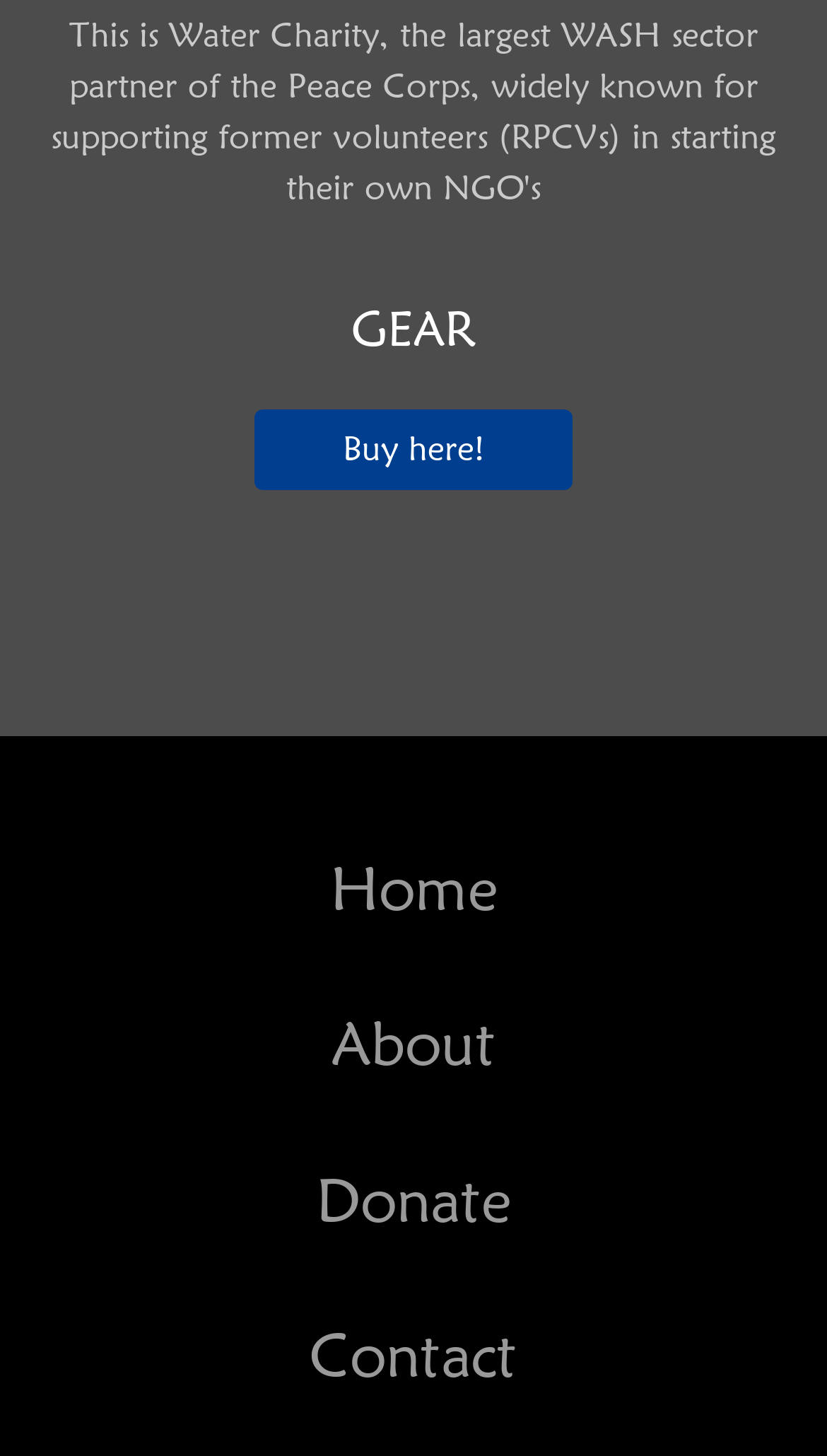Given the element description Buy here!, predict the bounding box coordinates for the UI element in the webpage screenshot. The format should be (top-left x, top-left y, bottom-right x, bottom-right y), and the values should be between 0 and 1.

[0.308, 0.282, 0.692, 0.337]